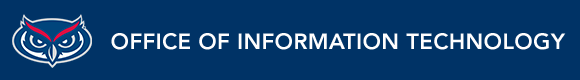What does the stylized owl emblem symbolize?
Using the information from the image, provide a comprehensive answer to the question.

The stylized owl emblem symbolizes FAU because the caption states that the emblem, which is characterized by its fierce expression and striking color scheme, symbolizes Florida Atlantic University.